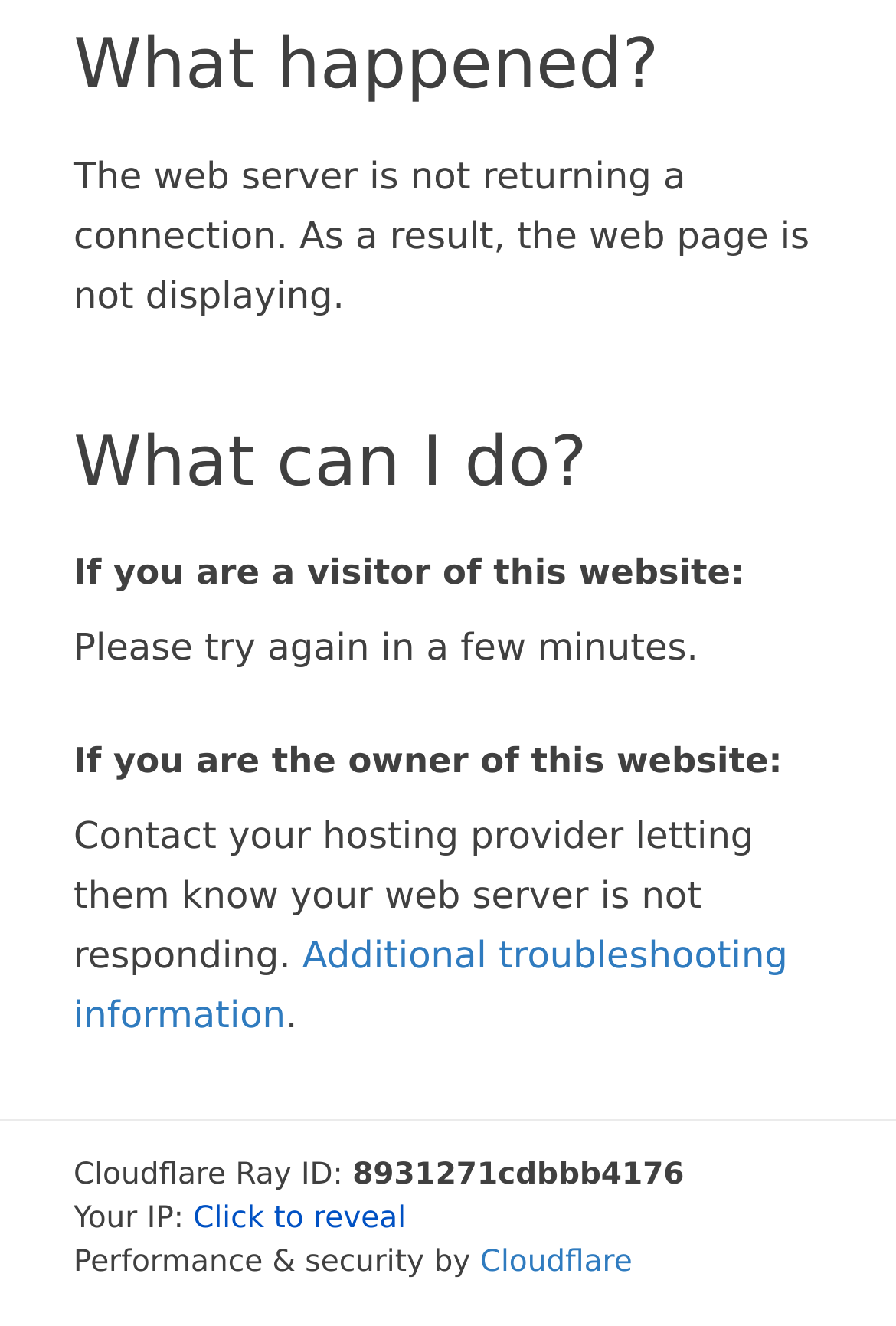What should a visitor of this website do?
Look at the image and answer the question using a single word or phrase.

Try again in a few minutes